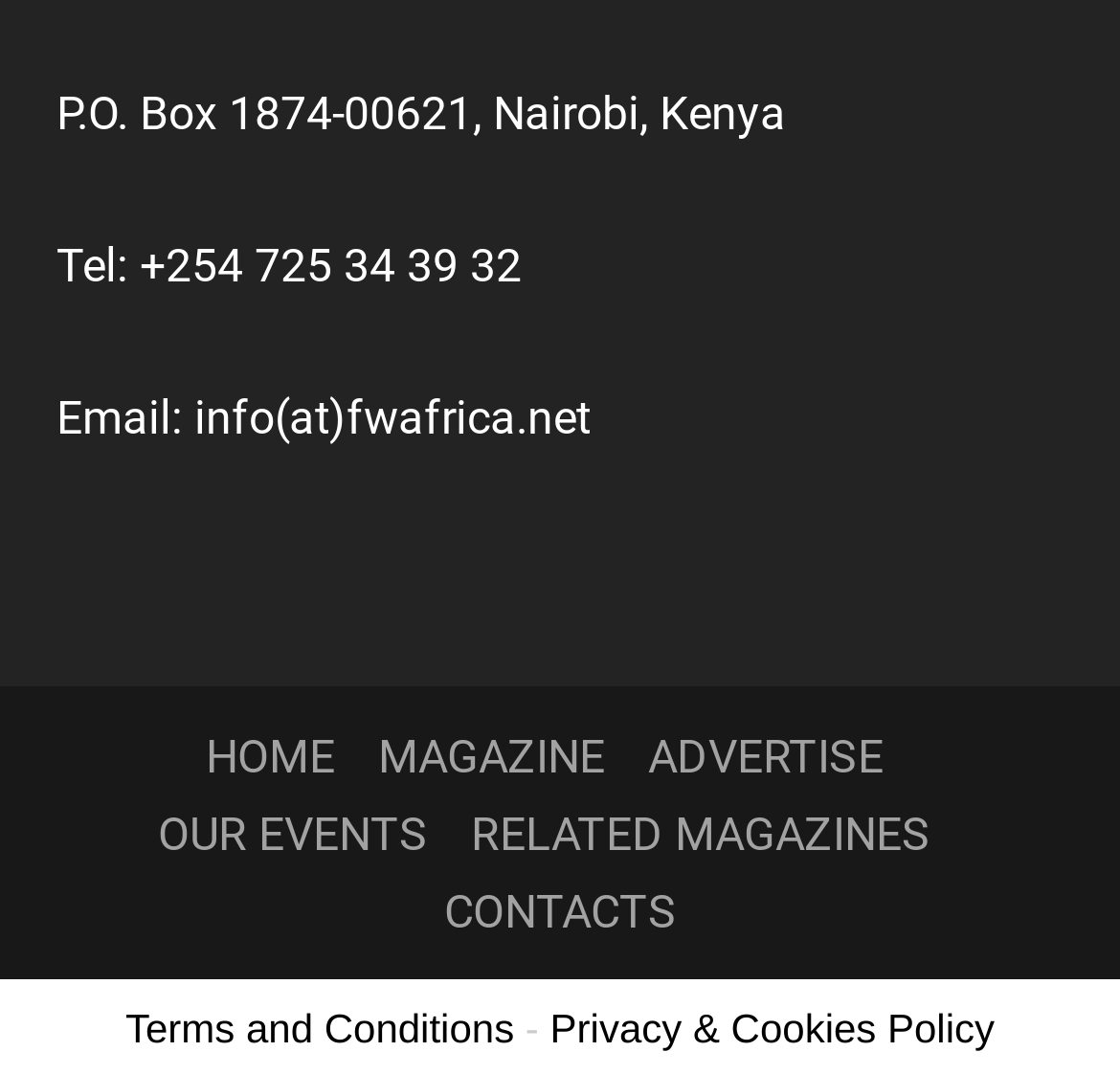Please locate the bounding box coordinates of the element that needs to be clicked to achieve the following instruction: "advertise on the website". The coordinates should be four float numbers between 0 and 1, i.e., [left, top, right, bottom].

[0.578, 0.679, 0.788, 0.73]